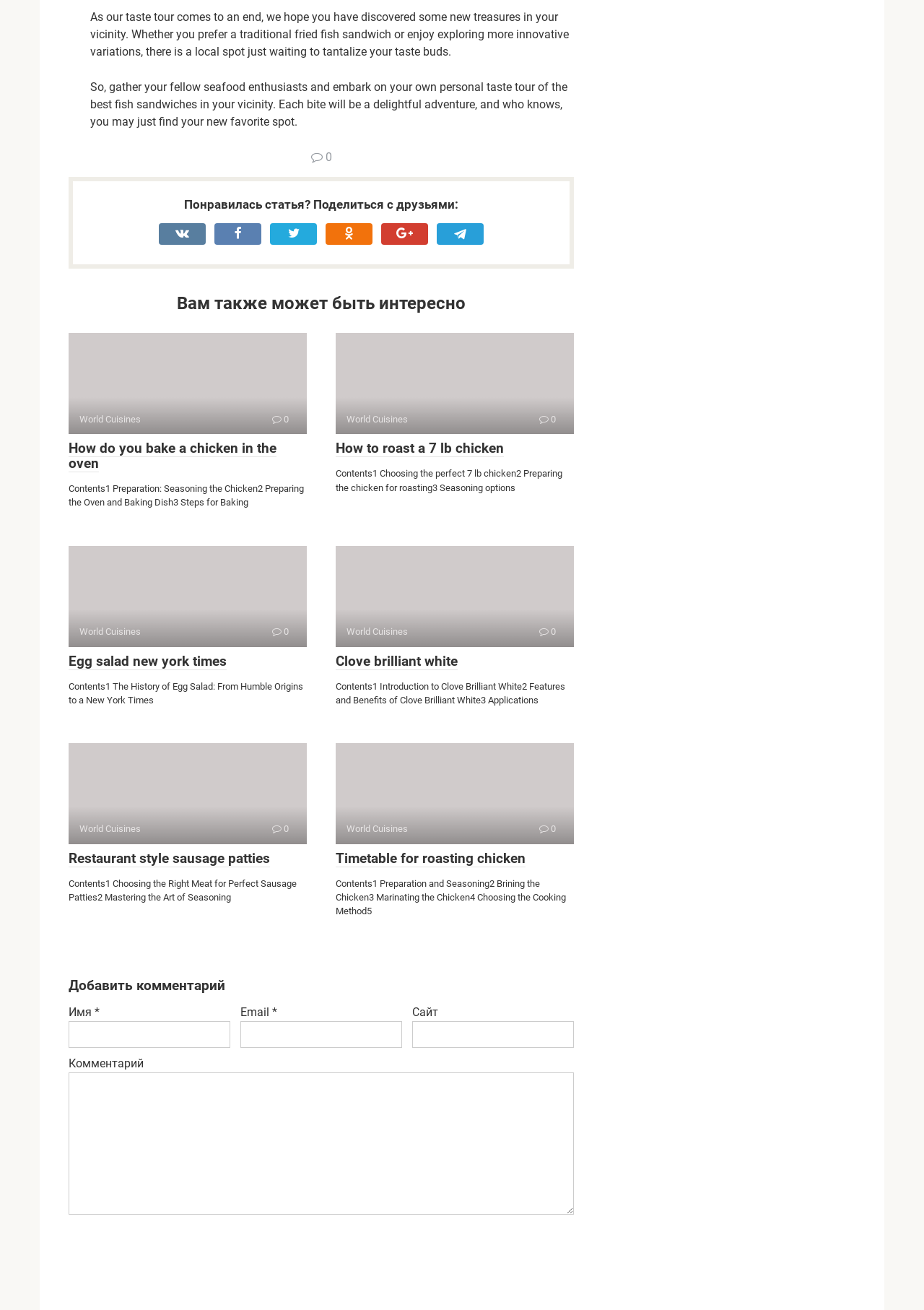How many articles are listed on this webpage?
Based on the image, give a concise answer in the form of a single word or short phrase.

5